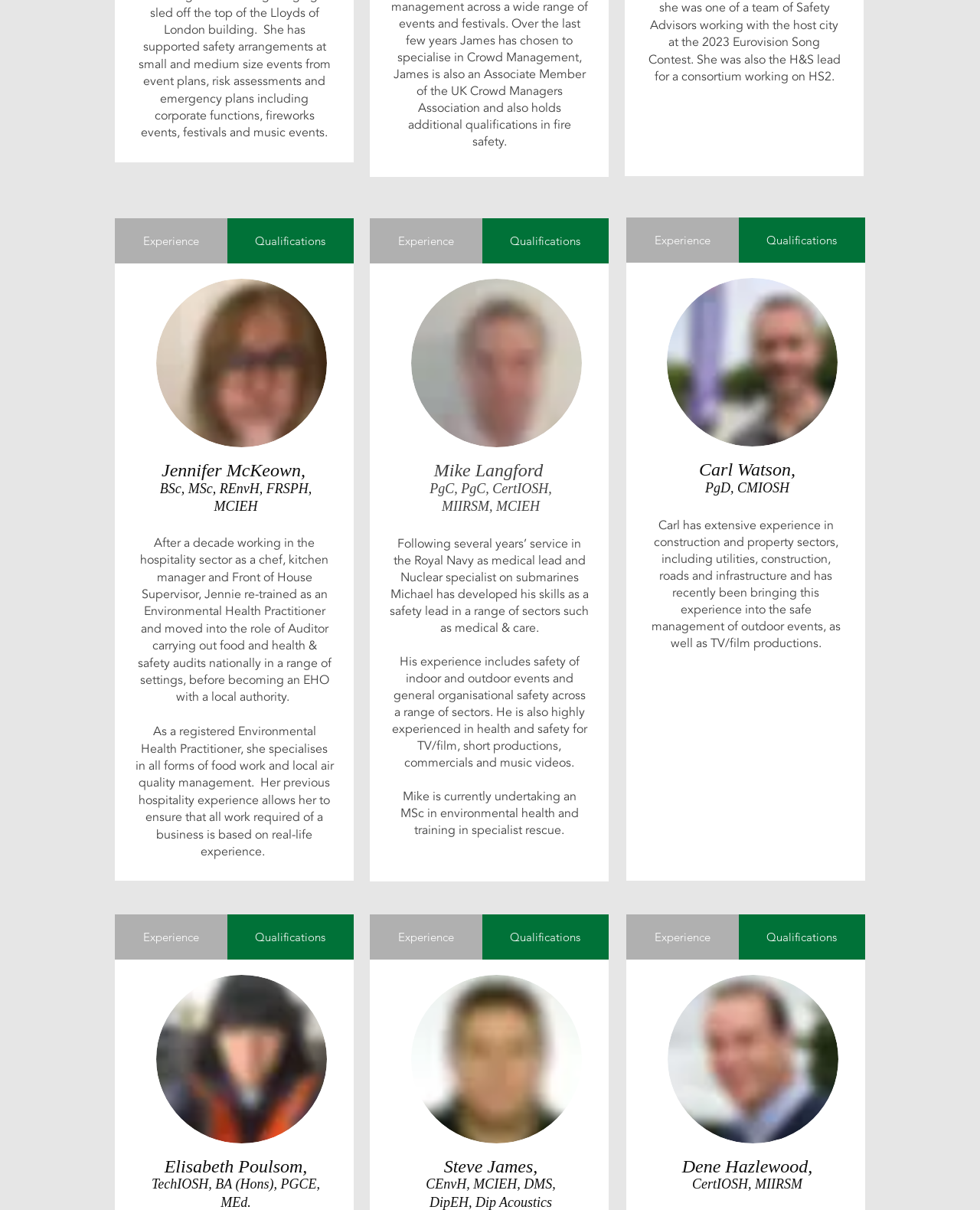Please locate the bounding box coordinates of the element's region that needs to be clicked to follow the instruction: "Switch to Qualifications tab". The bounding box coordinates should be provided as four float numbers between 0 and 1, i.e., [left, top, right, bottom].

[0.232, 0.181, 0.361, 0.218]